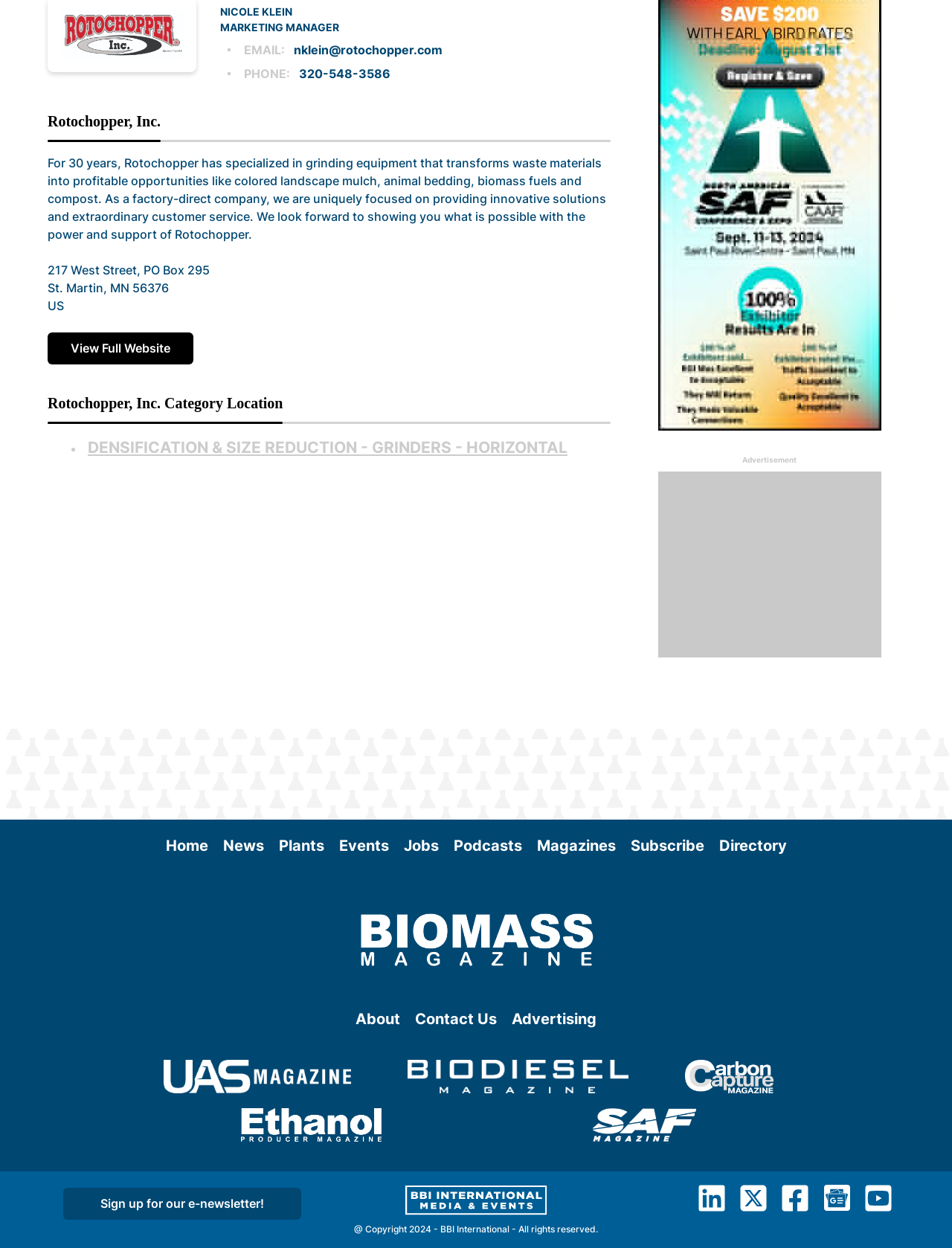Find the UI element described as: "alt="Allegheny West"" and predict its bounding box coordinates. Ensure the coordinates are four float numbers between 0 and 1, [left, top, right, bottom].

None